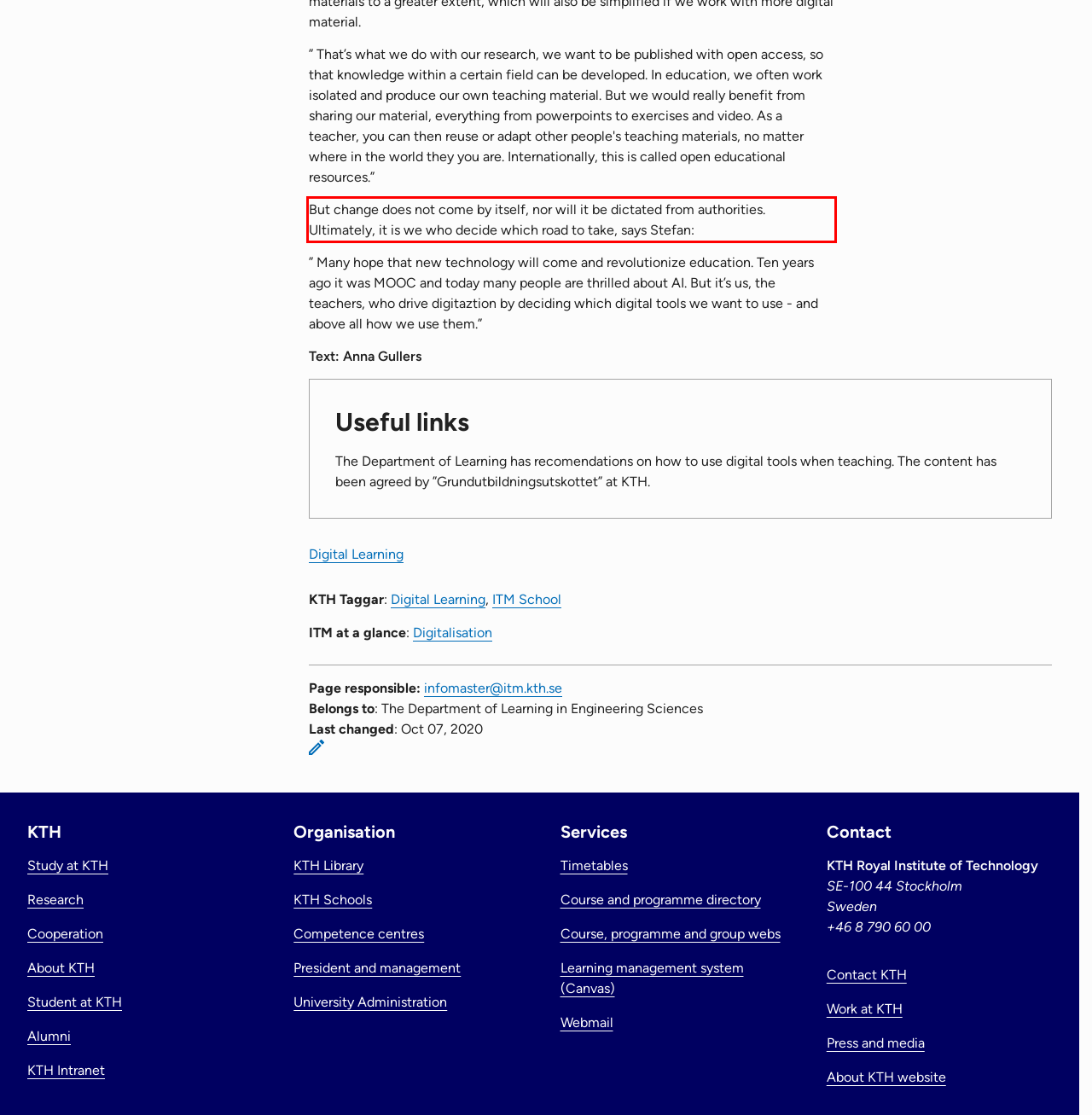Given a screenshot of a webpage, locate the red bounding box and extract the text it encloses.

But change does not come by itself, nor will it be dictated from authorities. Ultimately, it is we who decide which road to take, says Stefan: